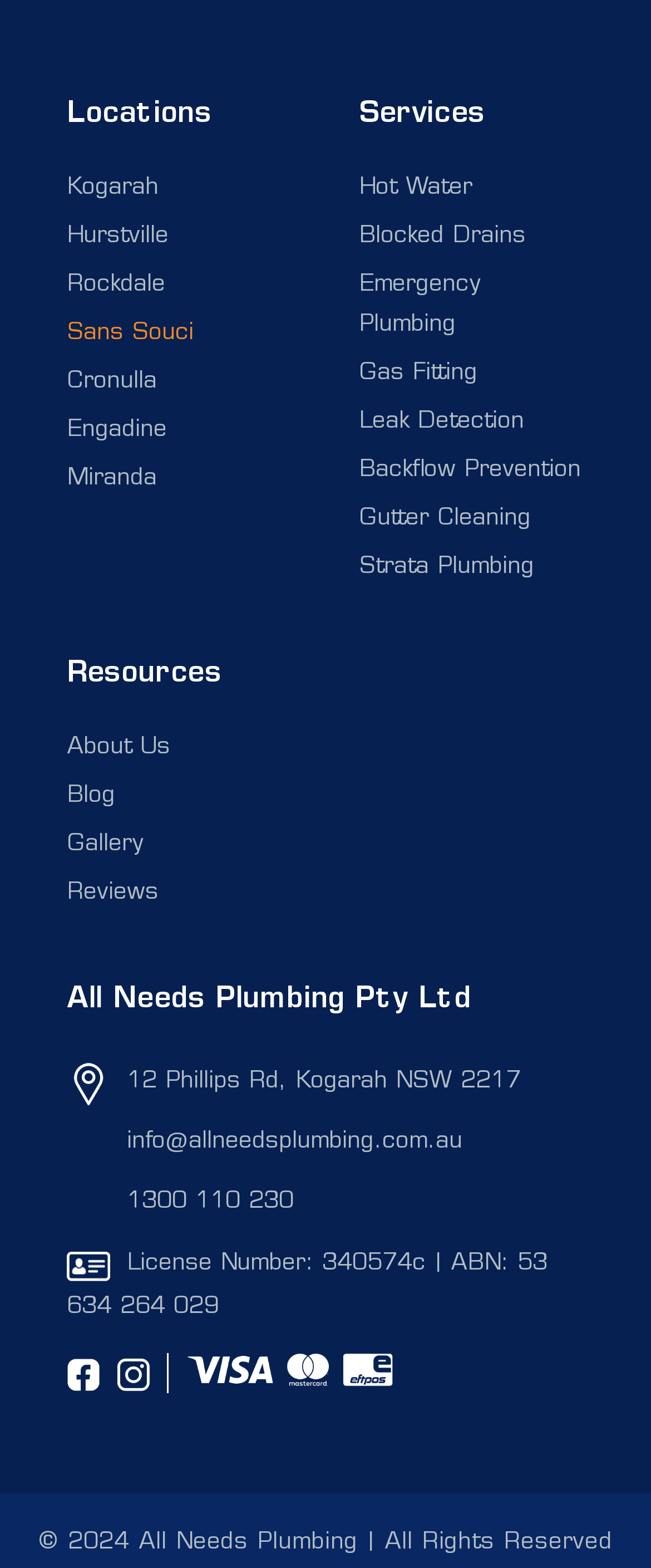Please determine the bounding box coordinates of the section I need to click to accomplish this instruction: "Visit the 'Gallery'".

[0.103, 0.531, 0.221, 0.546]